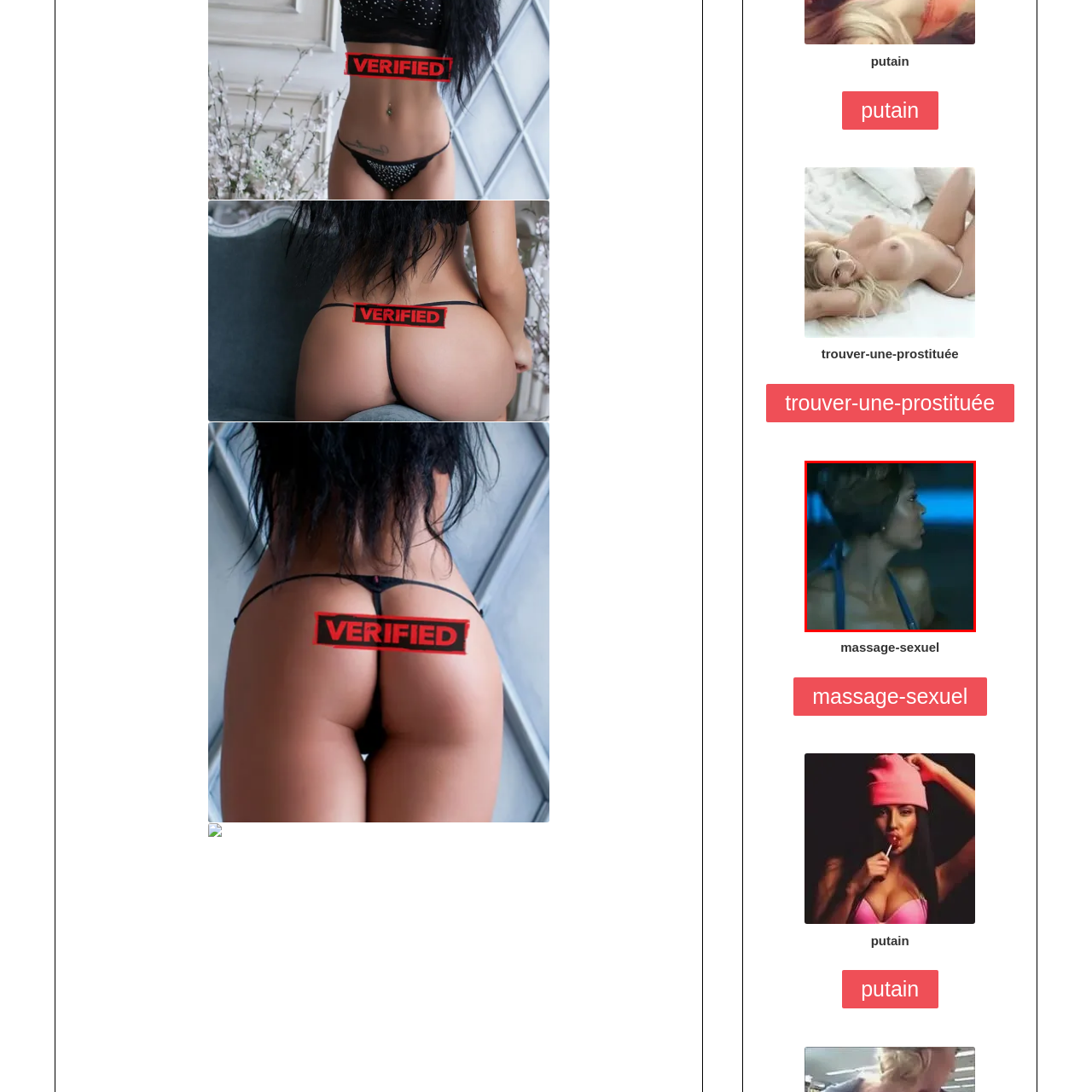What part of the woman's body is revealed by her outfit?
Pay attention to the image part enclosed by the red bounding box and answer the question using a single word or a short phrase.

Shoulder and neck